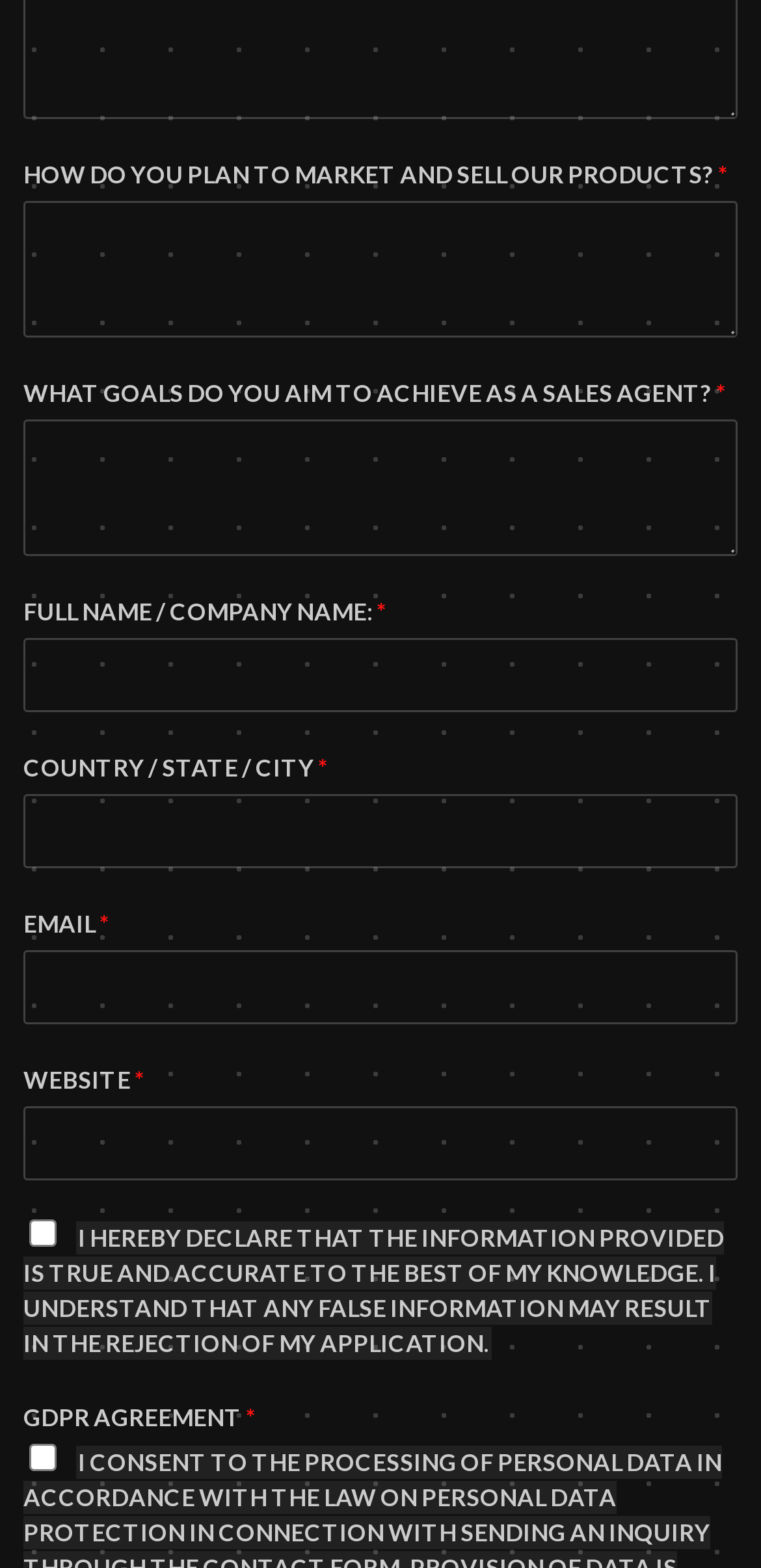Identify the bounding box coordinates of the region that should be clicked to execute the following instruction: "Enter your marketing and sales plan".

[0.031, 0.128, 0.969, 0.215]